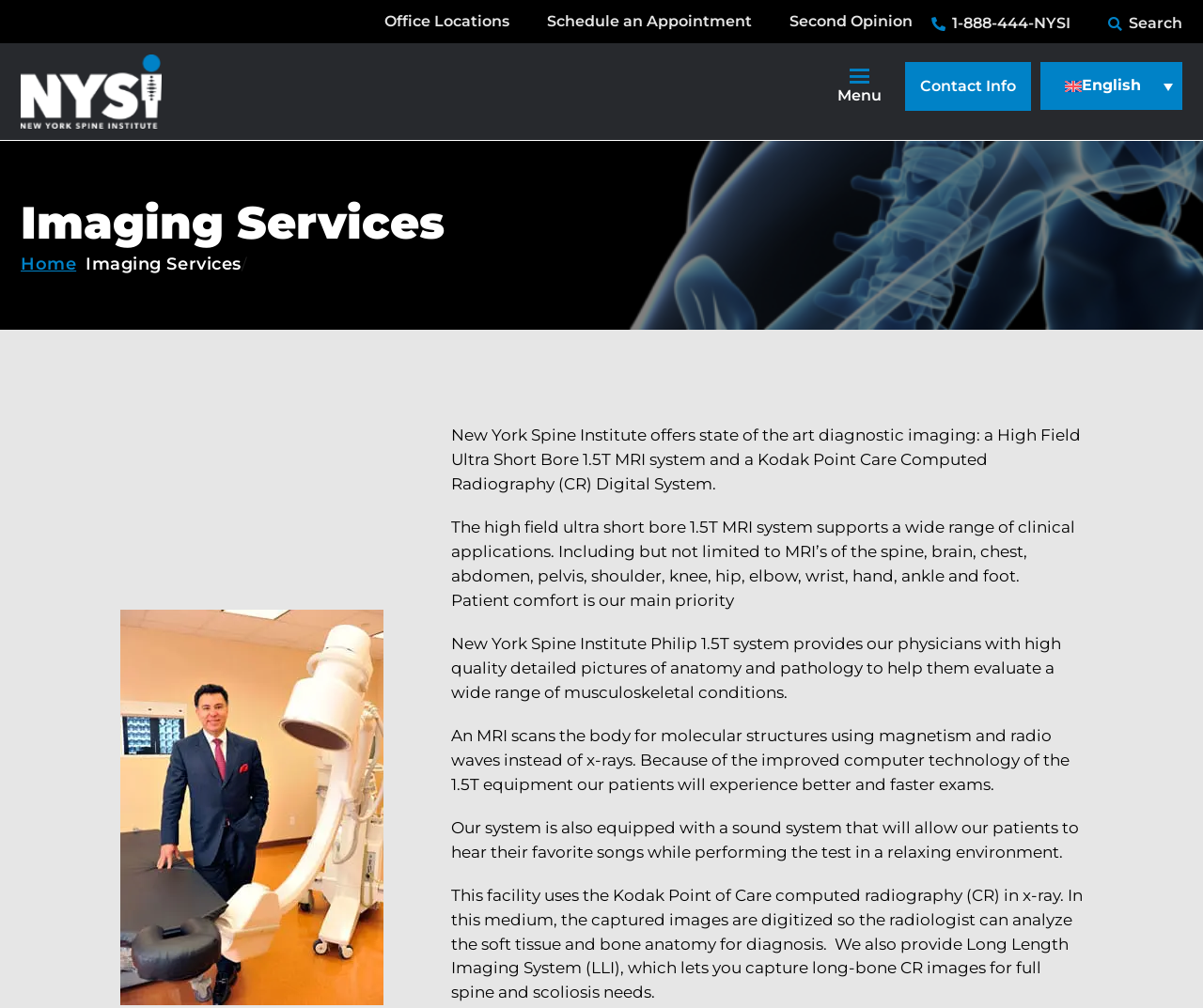Please give a succinct answer to the question in one word or phrase:
What is the name of the institute?

New York Spine Institute